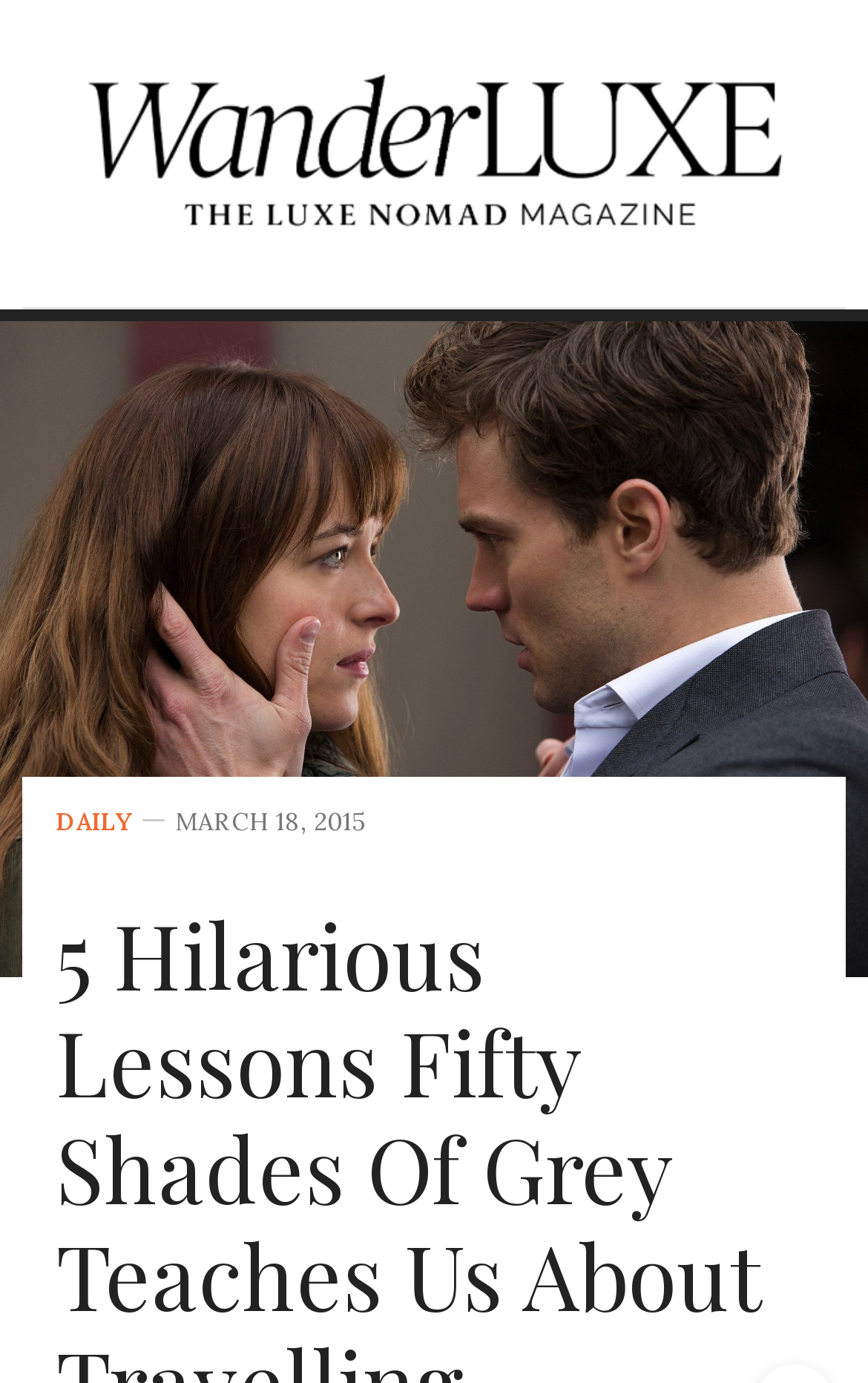Identify the bounding box for the UI element that is described as follows: "Daily".

[0.064, 0.586, 0.151, 0.604]